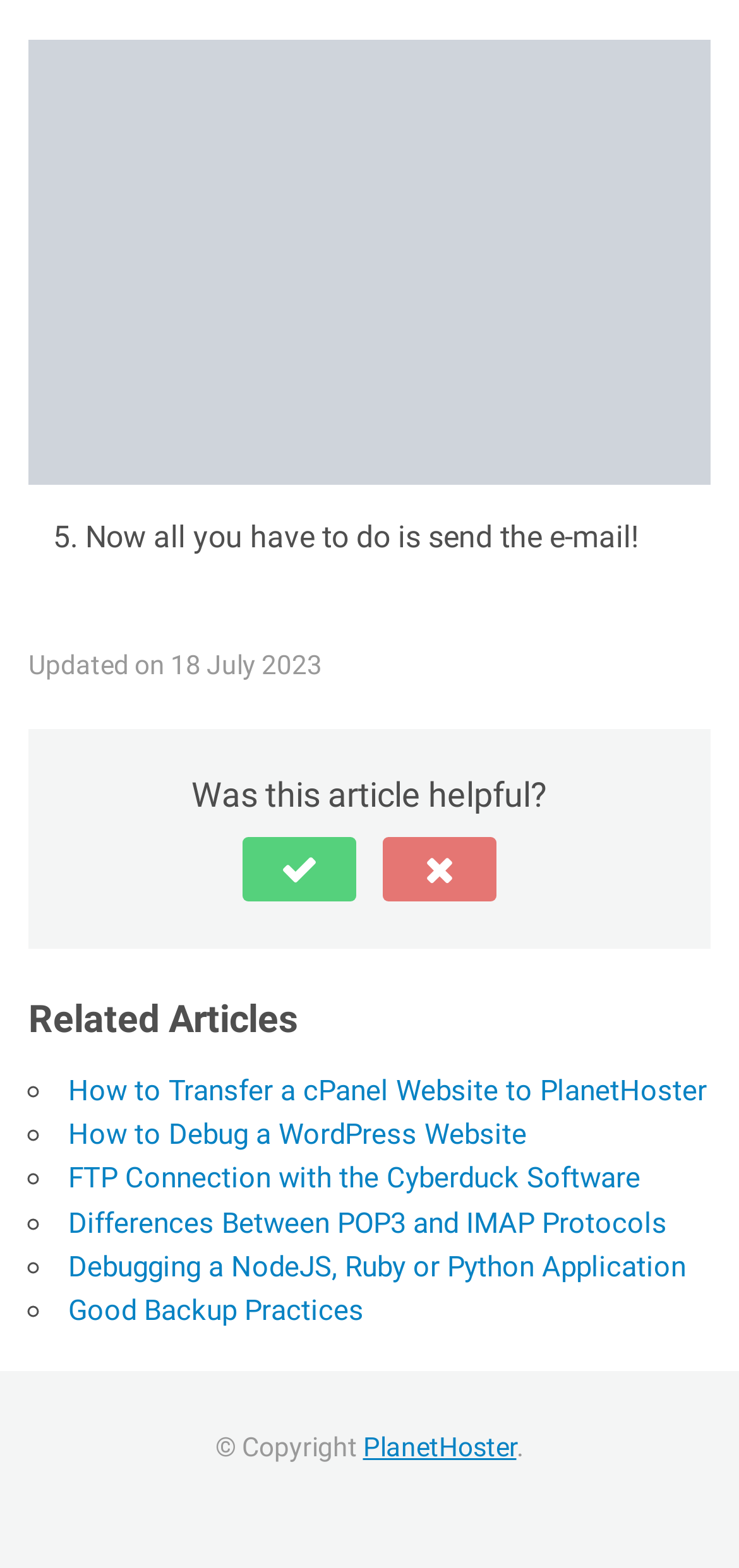Please give a succinct answer using a single word or phrase:
How many related articles are listed?

5